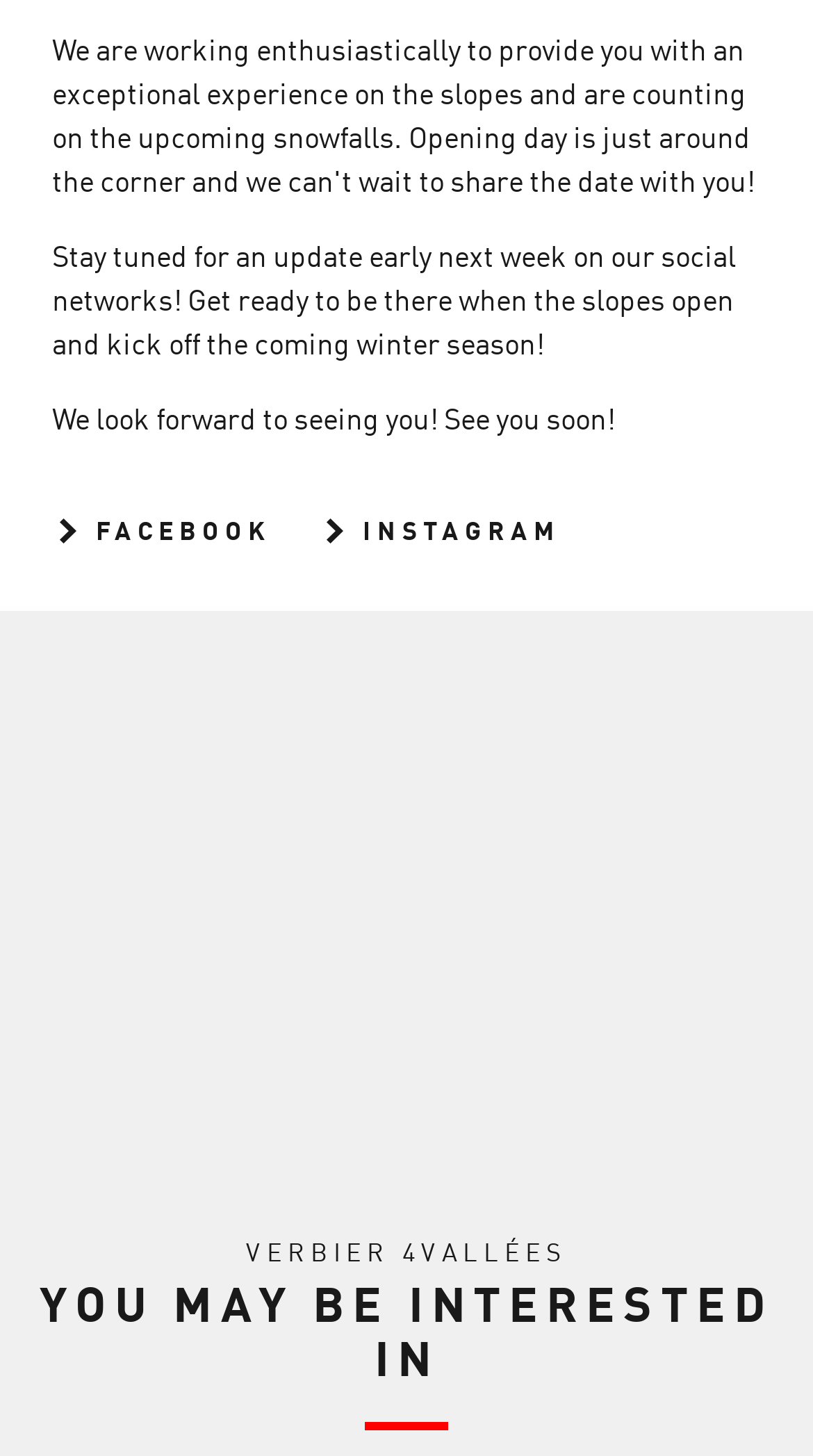Refer to the screenshot and answer the following question in detail:
What is the contact phone number of VERBIER 4VALLÉES?

The contact phone number of VERBIER 4VALLÉES is mentioned in the CONTACT section of the webpage as +41 27 775 25 11.